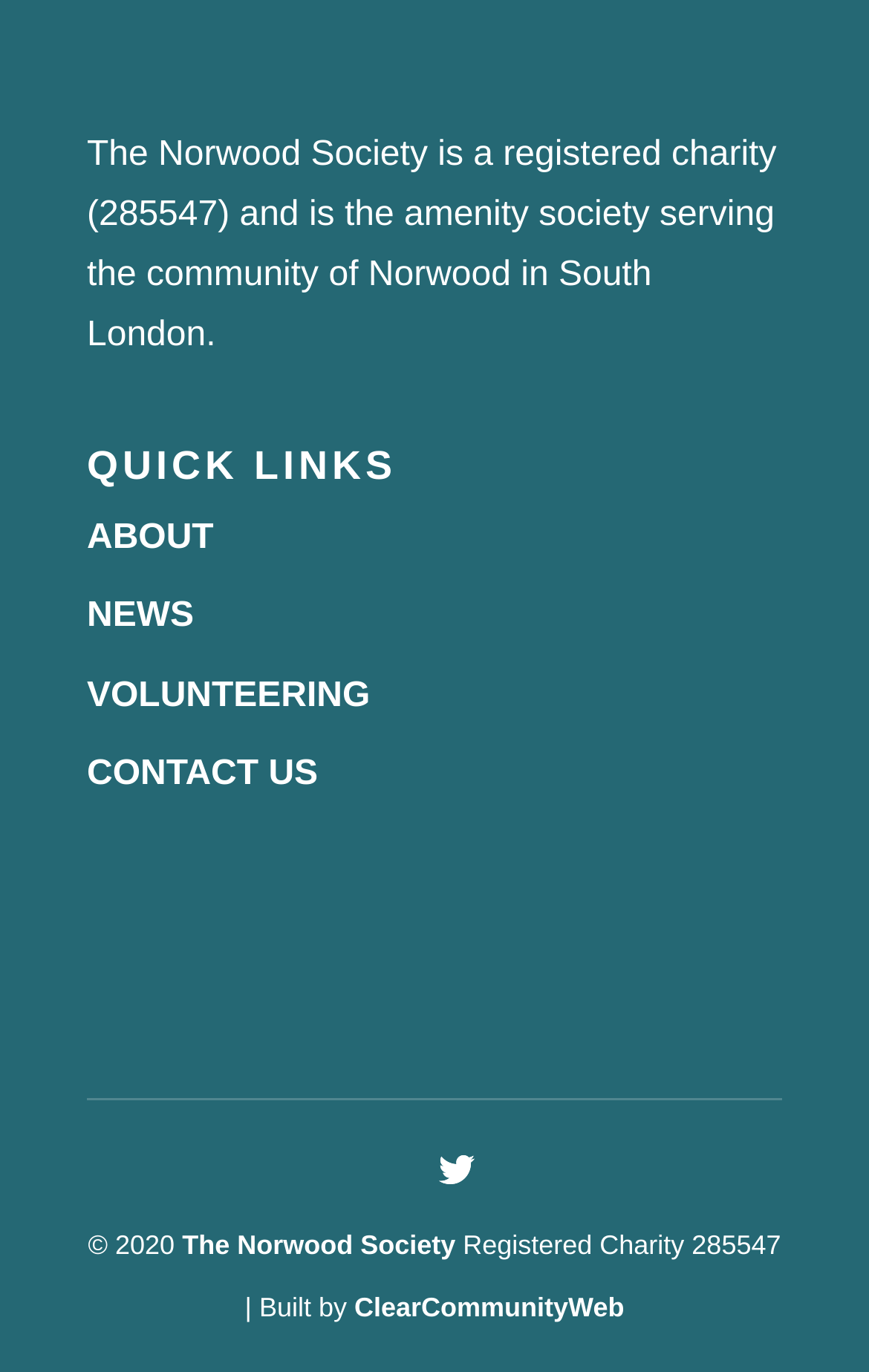Find the bounding box of the UI element described as: "Contact Us". The bounding box coordinates should be given as four float values between 0 and 1, i.e., [left, top, right, bottom].

[0.1, 0.55, 0.366, 0.578]